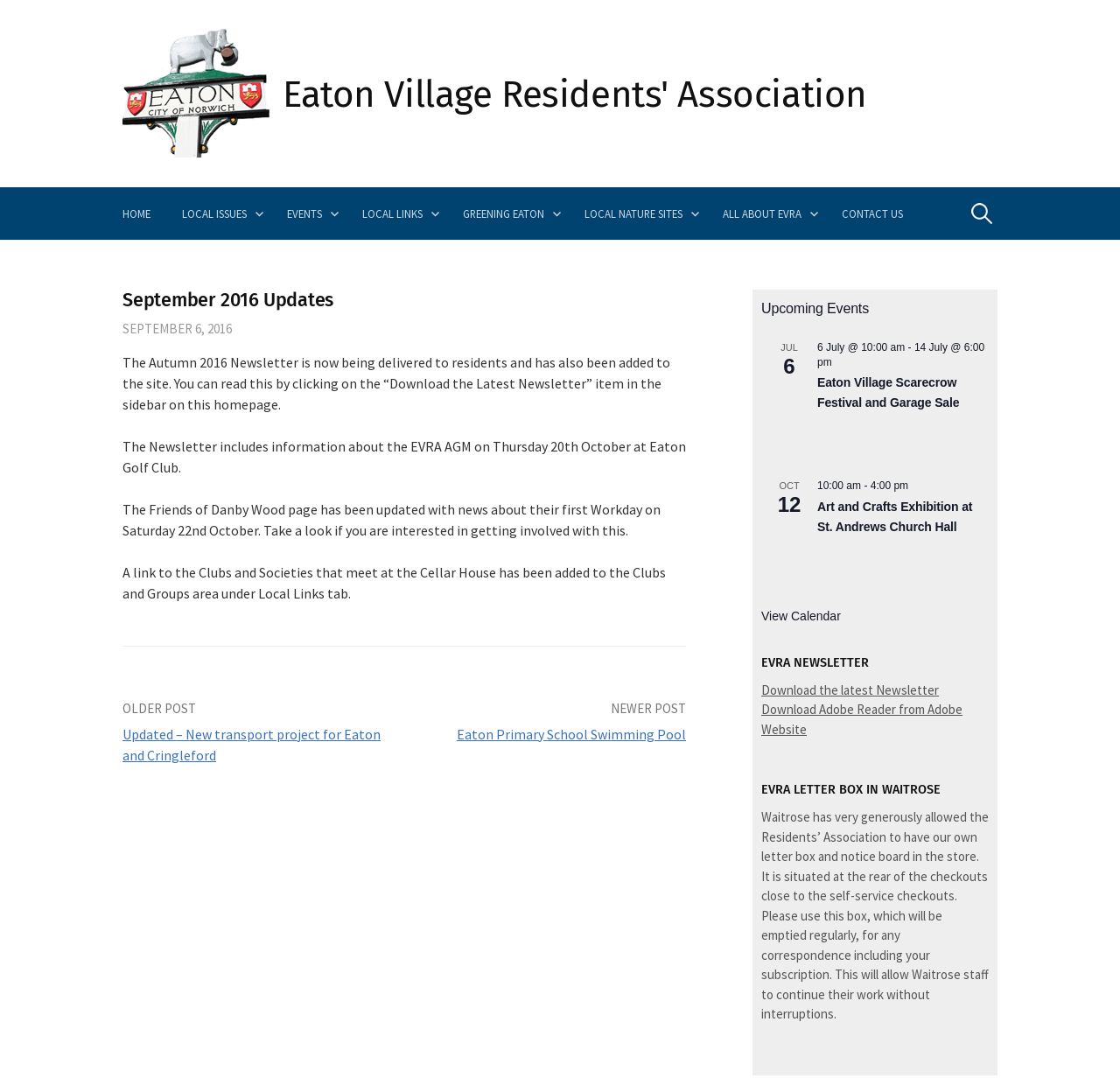Please find and report the bounding box coordinates of the element to click in order to perform the following action: "Check the upcoming events". The coordinates should be expressed as four float numbers between 0 and 1, in the format [left, top, right, bottom].

[0.68, 0.277, 0.883, 0.296]